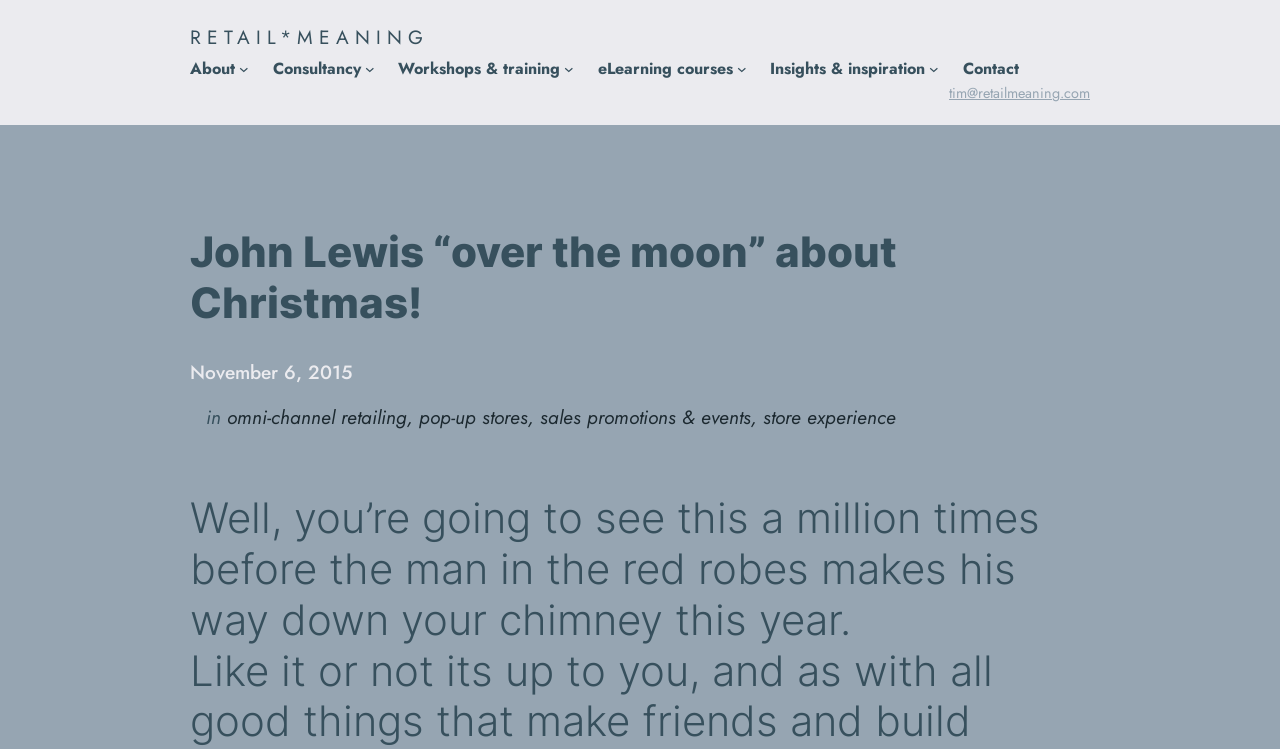Please provide the bounding box coordinates for the element that needs to be clicked to perform the following instruction: "Click the About link". The coordinates should be given as four float numbers between 0 and 1, i.e., [left, top, right, bottom].

[0.148, 0.073, 0.184, 0.111]